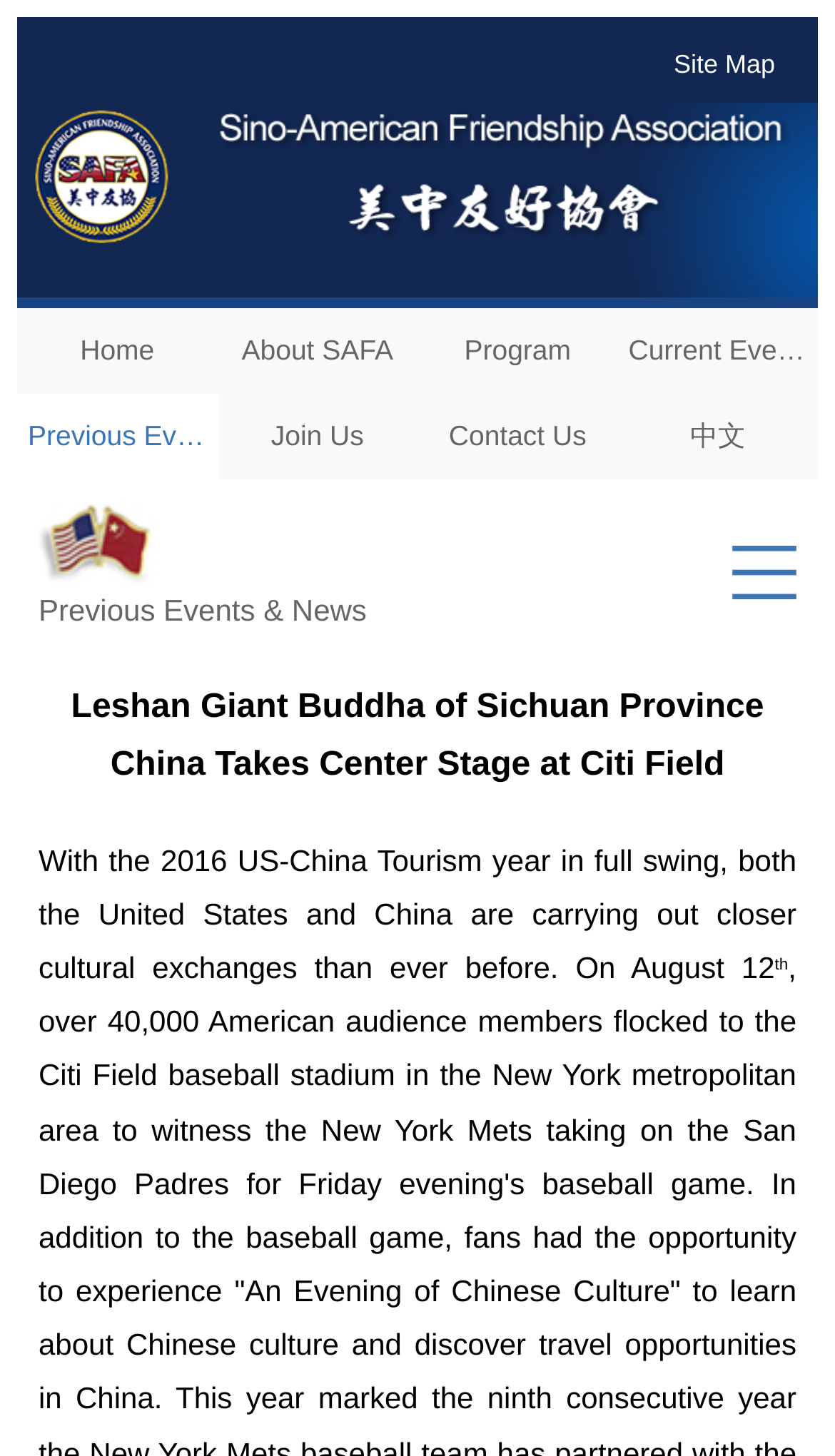Find the bounding box of the UI element described as: "Previous Events & News". The bounding box coordinates should be given as four float values between 0 and 1, i.e., [left, top, right, bottom].

[0.021, 0.271, 0.26, 0.329]